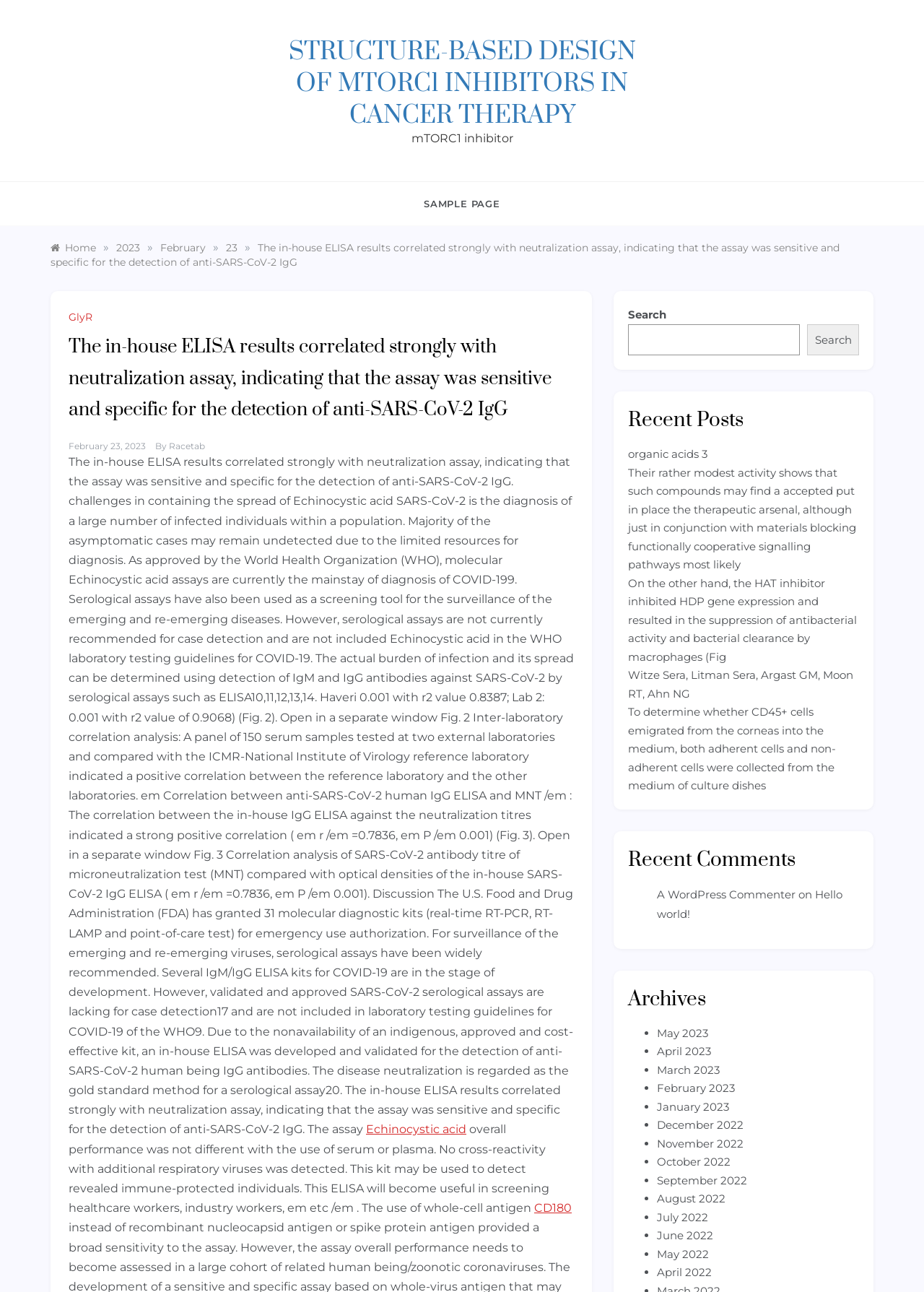Identify and provide the title of the webpage.

STRUCTURE-BASED DESIGN OF MTORC1 INHIBITORS IN CANCER THERAPY